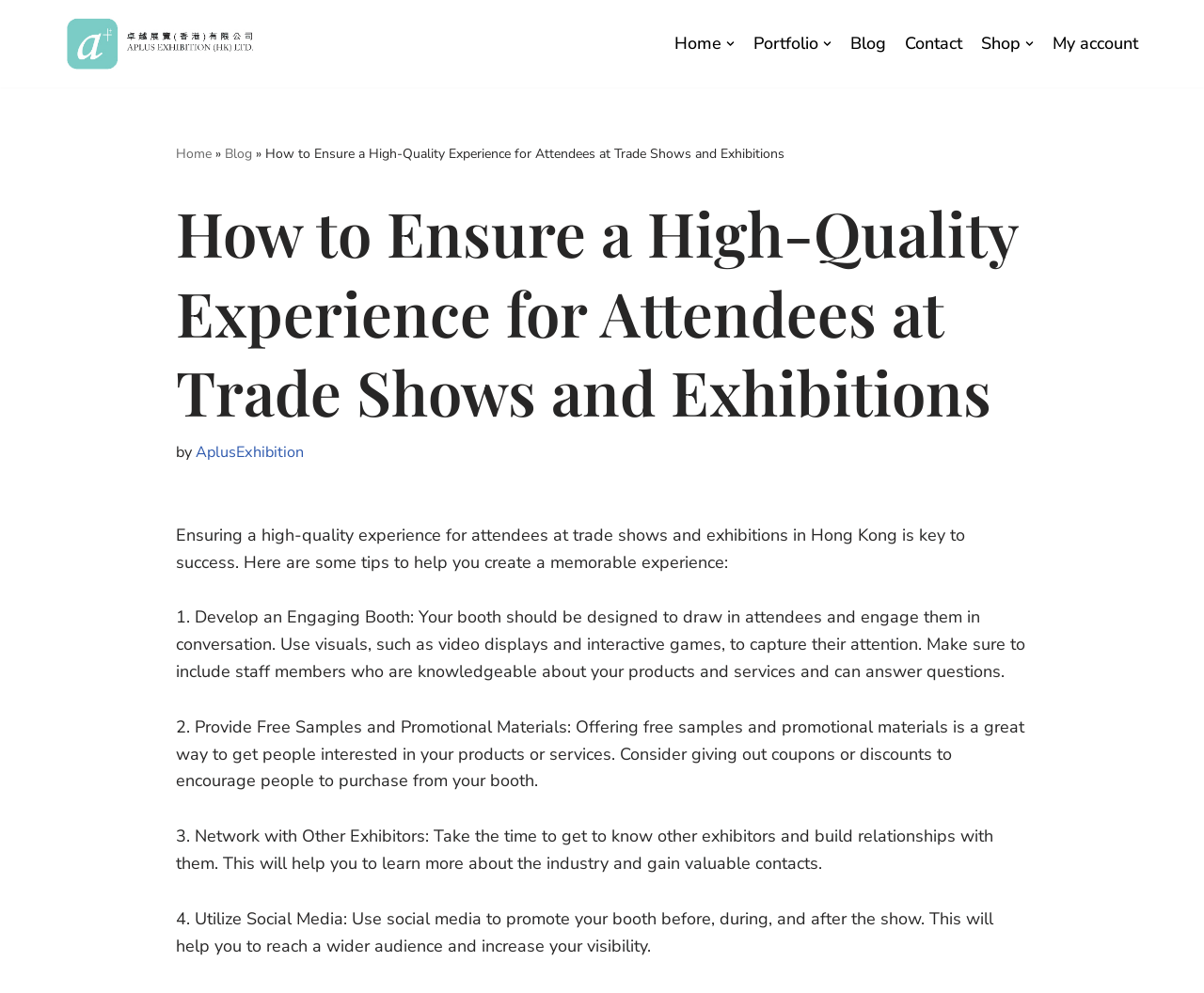Locate the bounding box of the UI element defined by this description: "Skip to content". The coordinates should be given as four float numbers between 0 and 1, formatted as [left, top, right, bottom].

[0.0, 0.03, 0.023, 0.049]